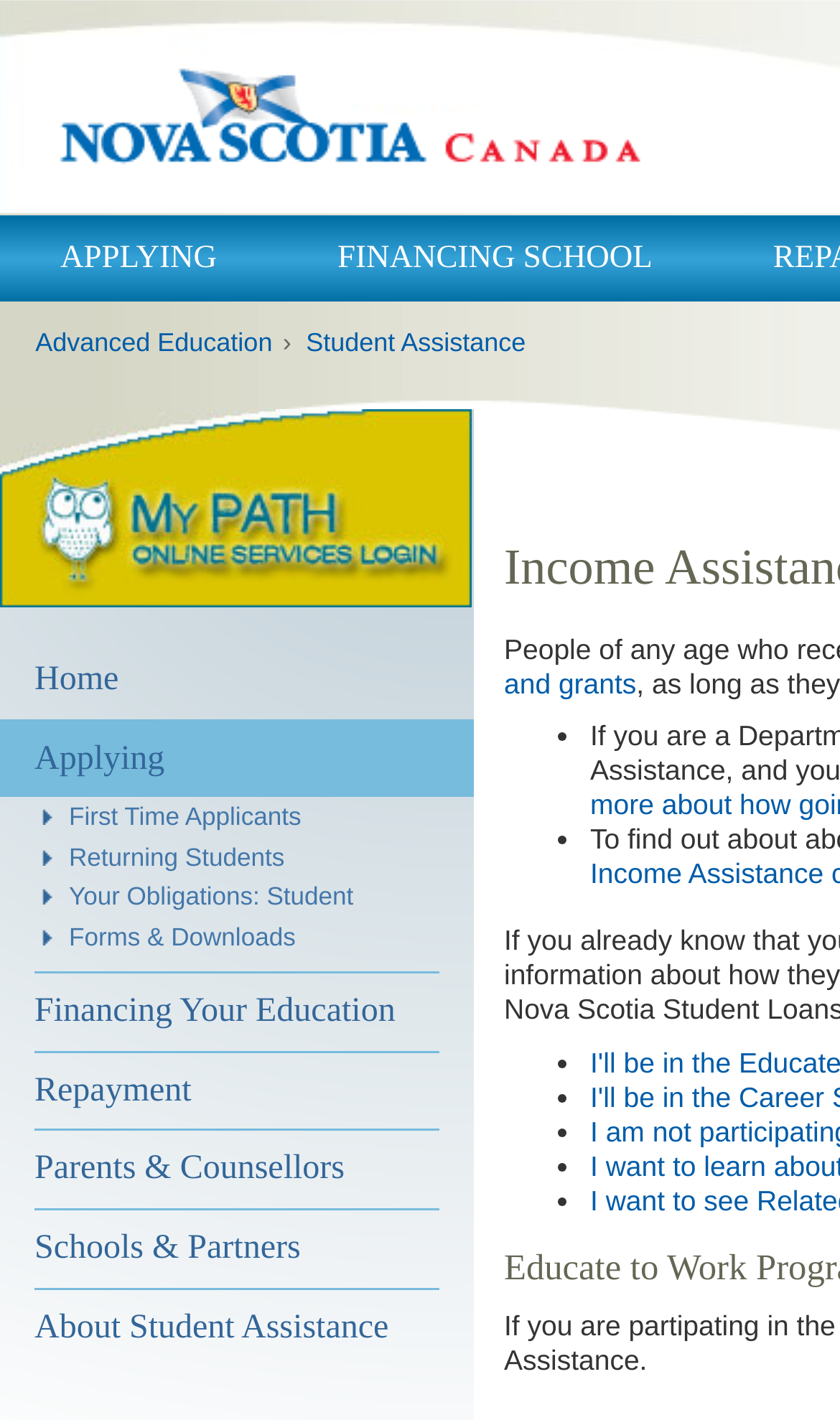Identify the coordinates of the bounding box for the element described below: "alt="Government of Nova Scotia, Canada"". Return the coordinates as four float numbers between 0 and 1: [left, top, right, bottom].

[0.0, 0.058, 0.764, 0.081]